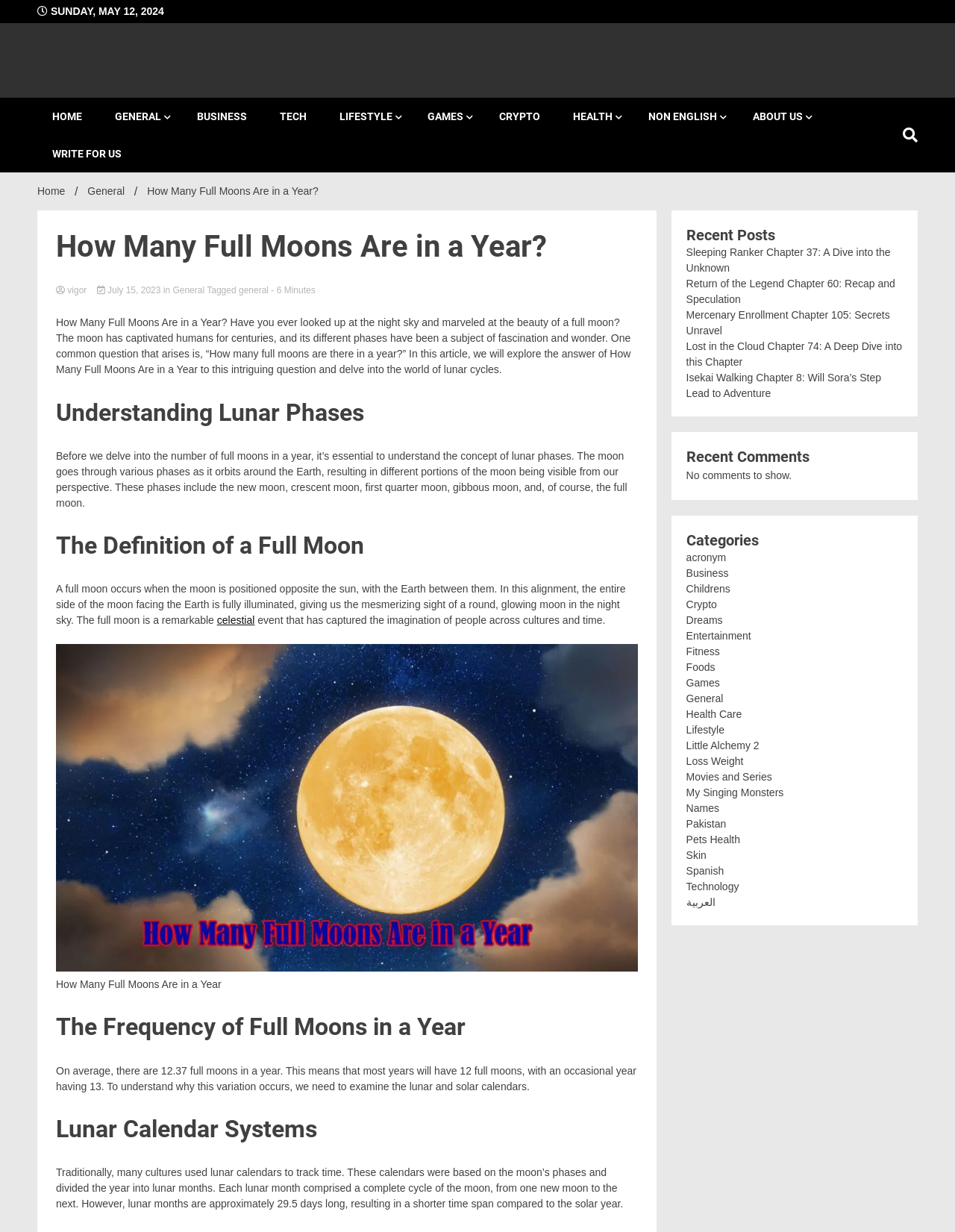Please identify the bounding box coordinates of the region to click in order to complete the task: "Click on the 'HOME' link". The coordinates must be four float numbers between 0 and 1, specified as [left, top, right, bottom].

[0.039, 0.079, 0.102, 0.11]